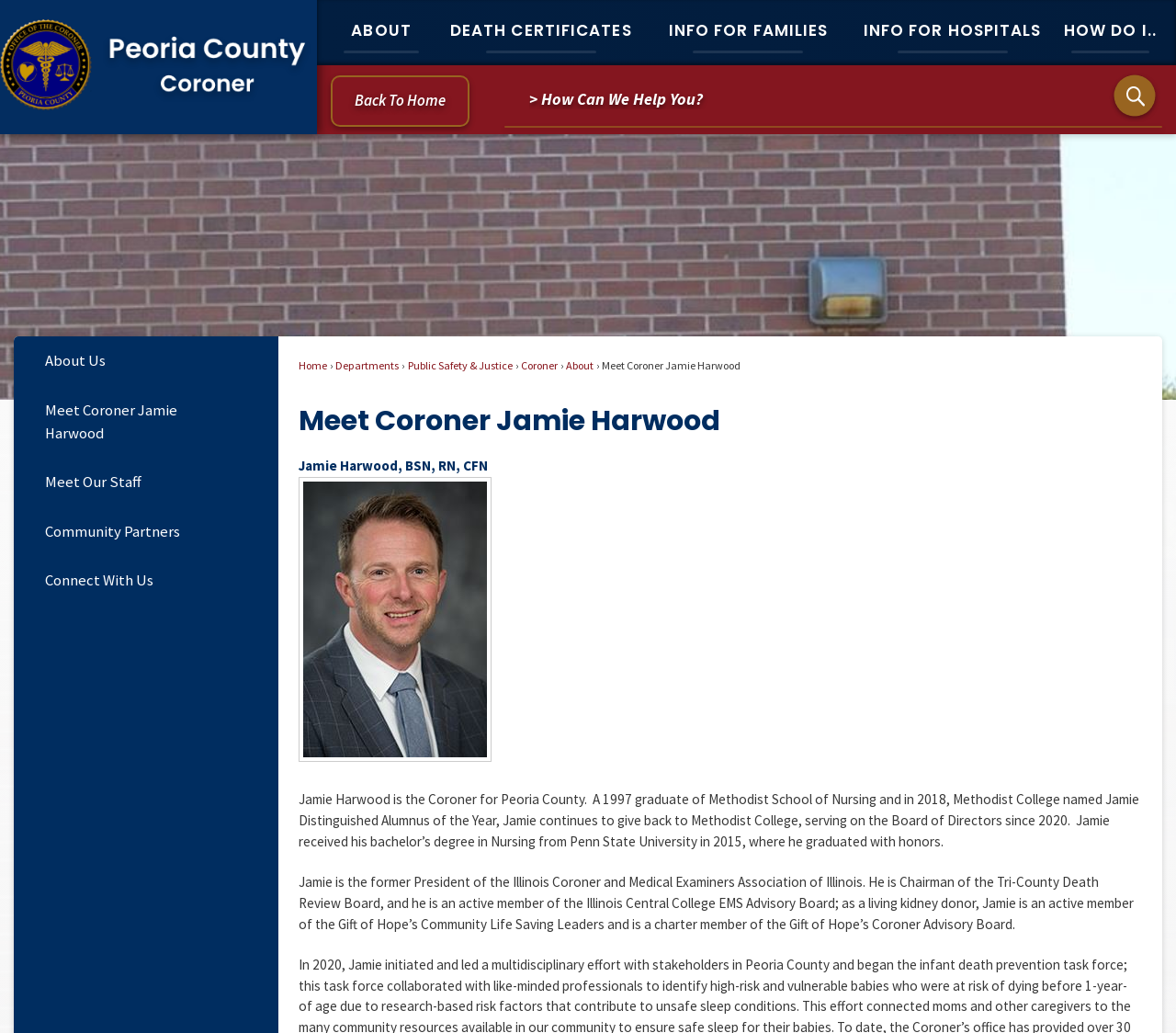Identify the bounding box coordinates of the area that should be clicked in order to complete the given instruction: "Click on the 'Next item in carousel' button". The bounding box coordinates should be four float numbers between 0 and 1, i.e., [left, top, right, bottom].

None